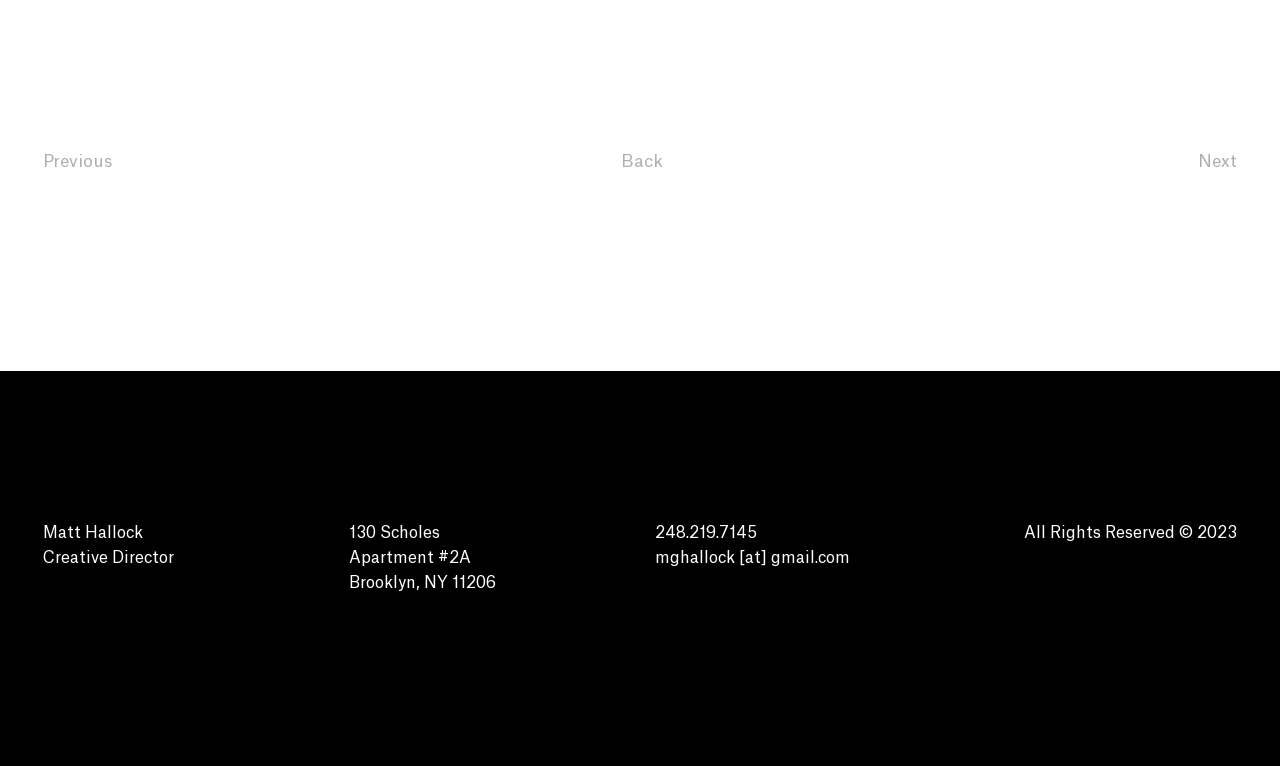What is the apartment number?
Craft a detailed and extensive response to the question.

The apartment number can be found in the group element that contains the address information, specifically in the StaticText element with the text 'Apartment #2A'.